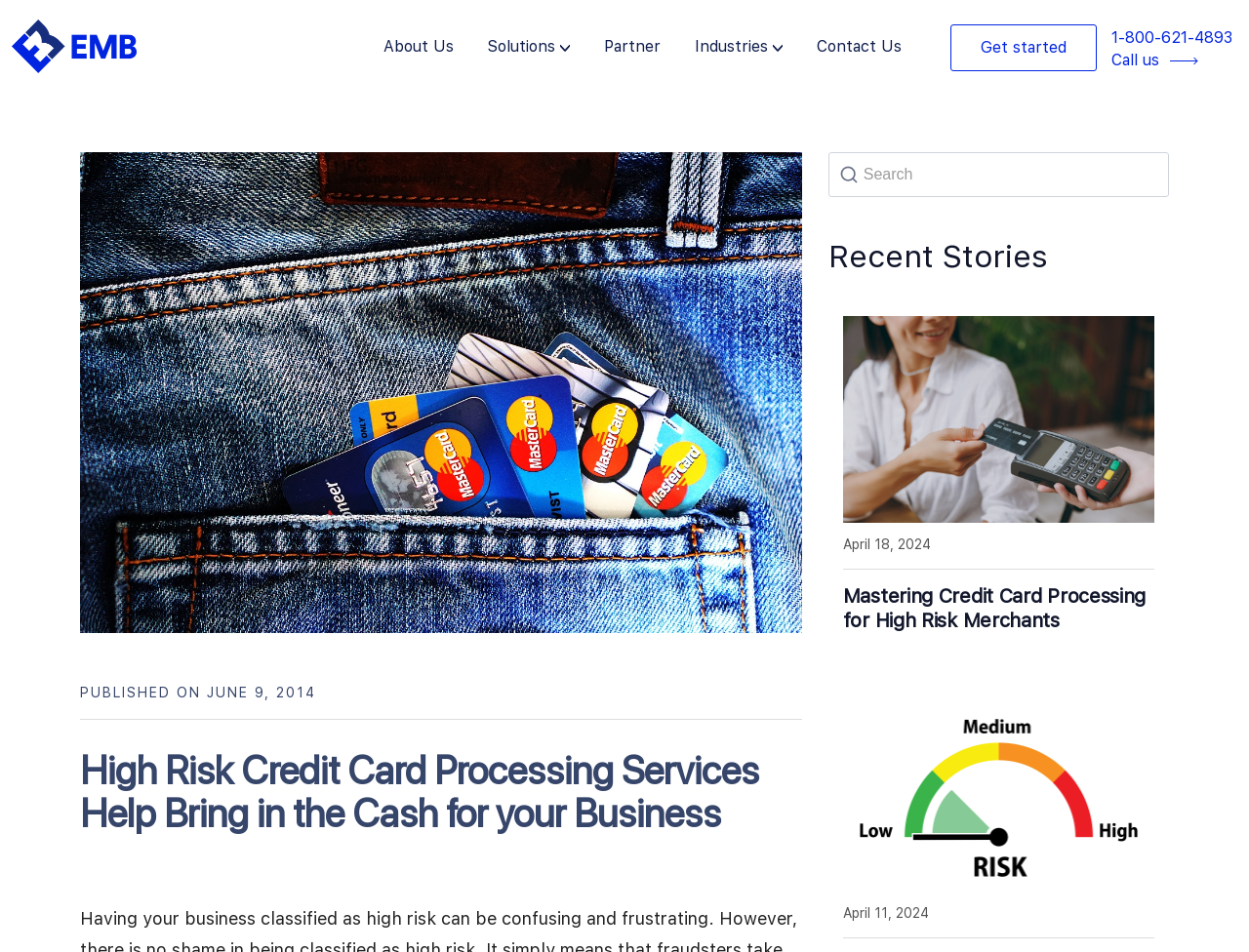Locate the bounding box of the UI element described by: "About Us" in the given webpage screenshot.

[0.307, 0.026, 0.387, 0.077]